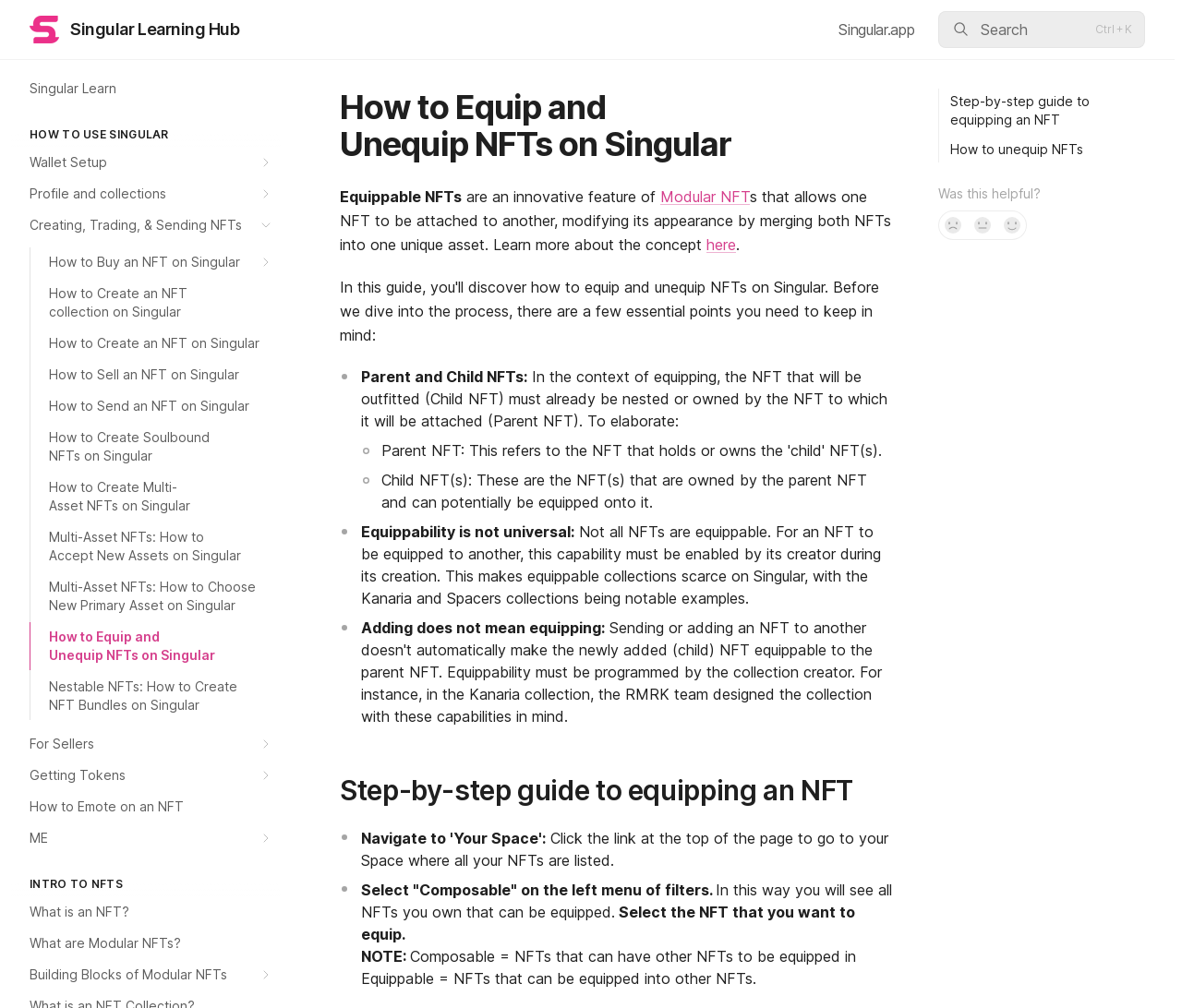Identify the bounding box for the UI element specified in this description: "What are Modular NFTs?". The coordinates must be four float numbers between 0 and 1, formatted as [left, top, right, bottom].

[0.009, 0.921, 0.238, 0.951]